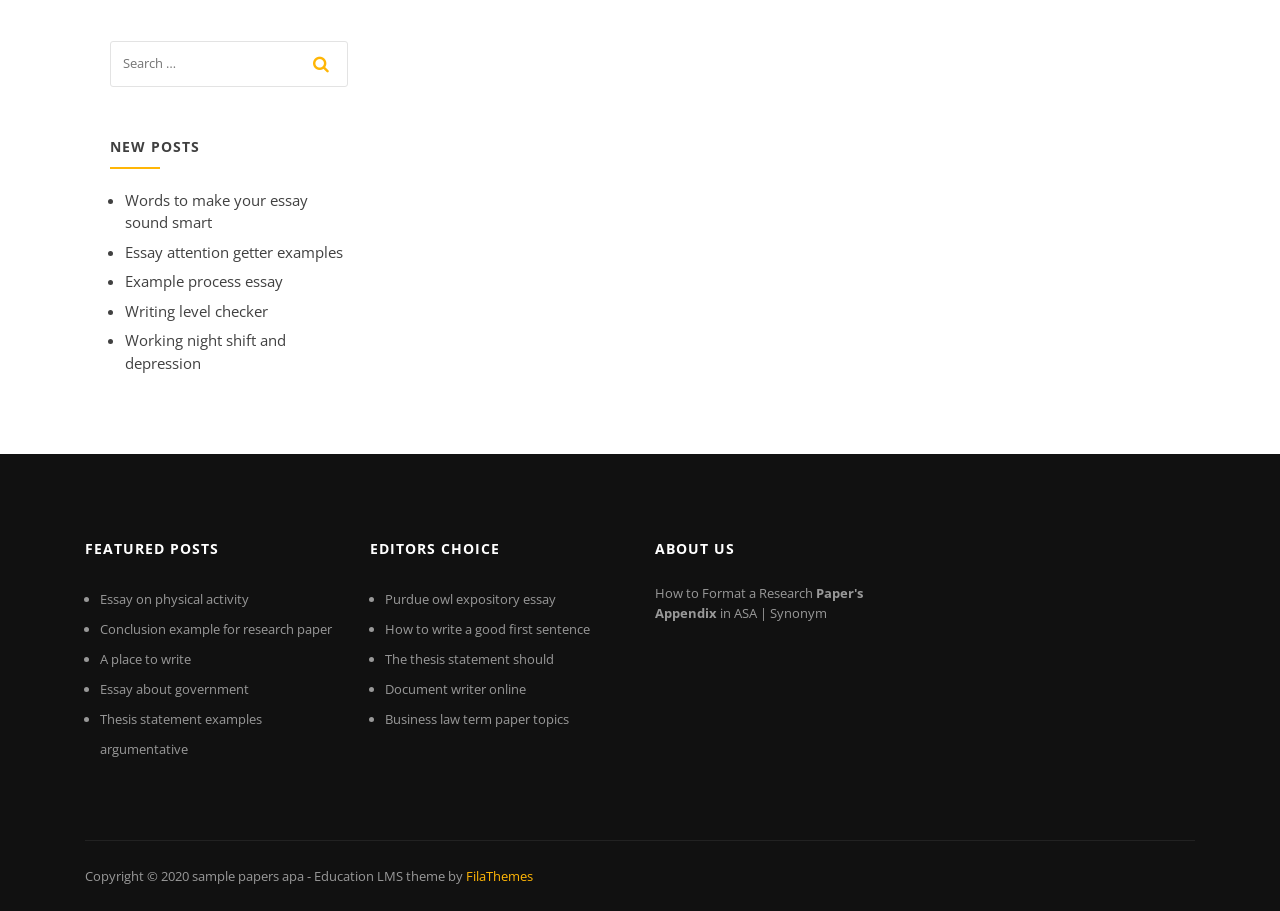From the screenshot, find the bounding box of the UI element matching this description: "The thesis statement should". Supply the bounding box coordinates in the form [left, top, right, bottom], each a float between 0 and 1.

[0.301, 0.714, 0.433, 0.734]